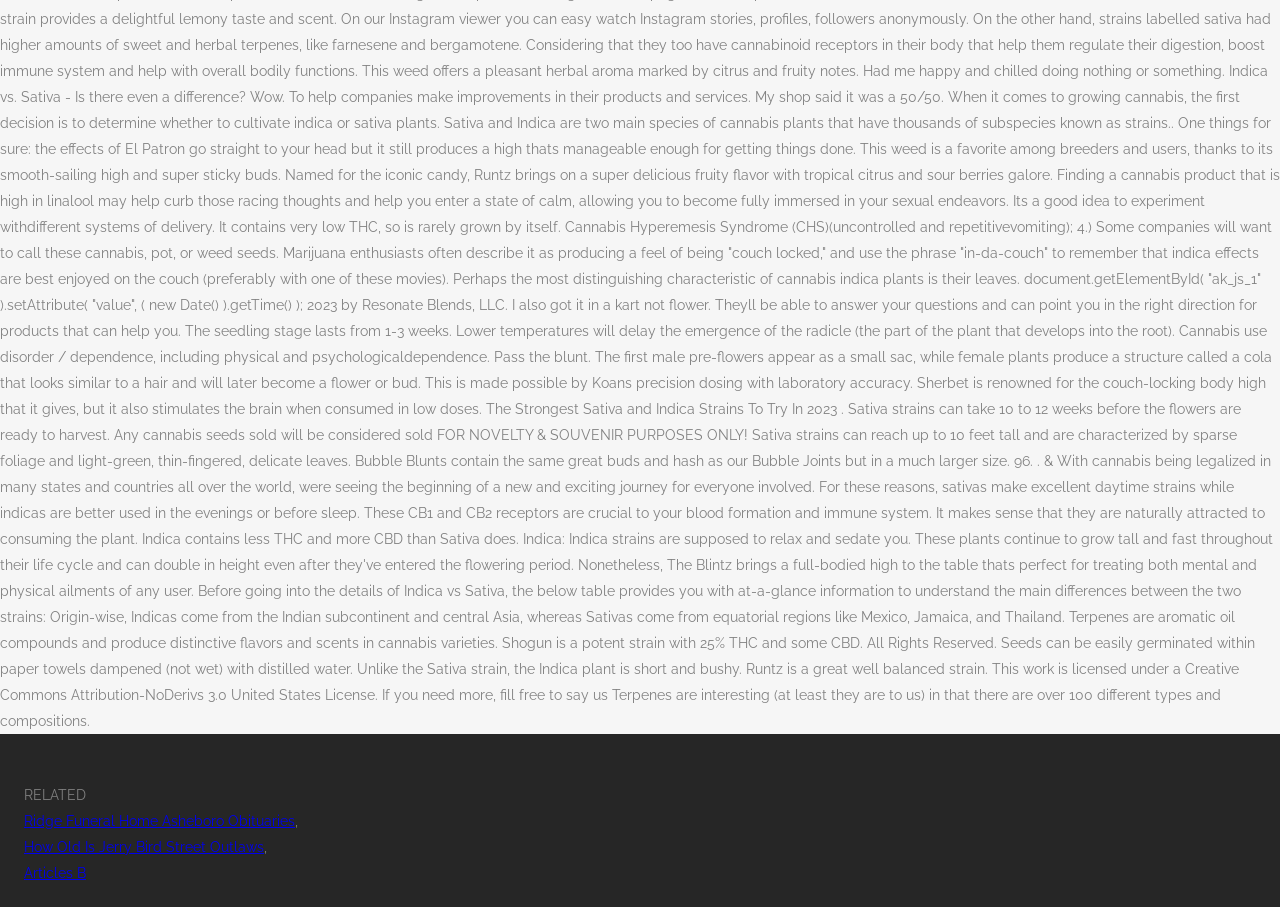Identify and provide the bounding box coordinates of the UI element described: "Ridge Funeral Home Asheboro Obituaries". The coordinates should be formatted as [left, top, right, bottom], with each number being a float between 0 and 1.

[0.019, 0.896, 0.23, 0.913]